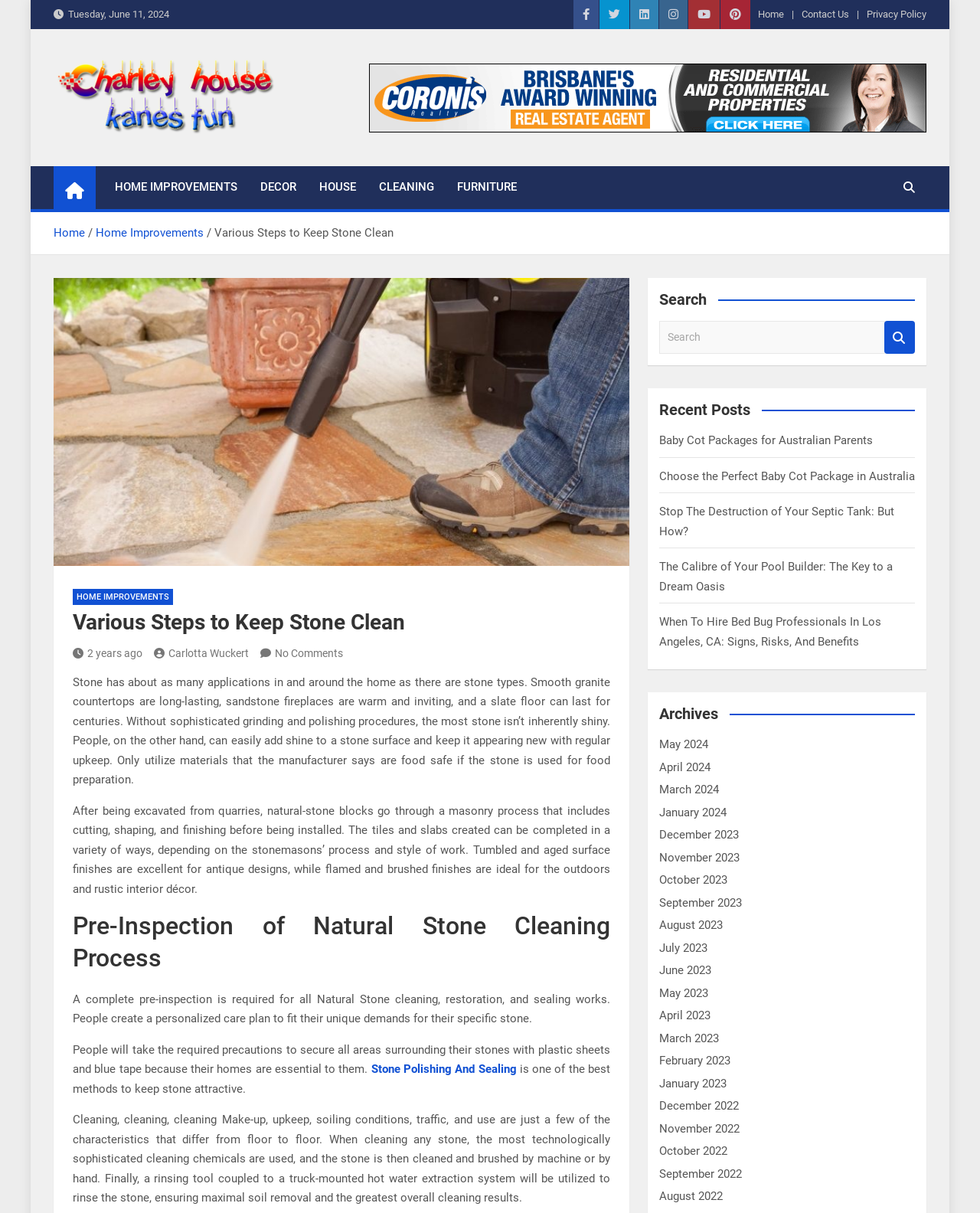Please identify the bounding box coordinates of the clickable area that will fulfill the following instruction: "View the 'Recent Posts'". The coordinates should be in the format of four float numbers between 0 and 1, i.e., [left, top, right, bottom].

[0.673, 0.33, 0.934, 0.346]